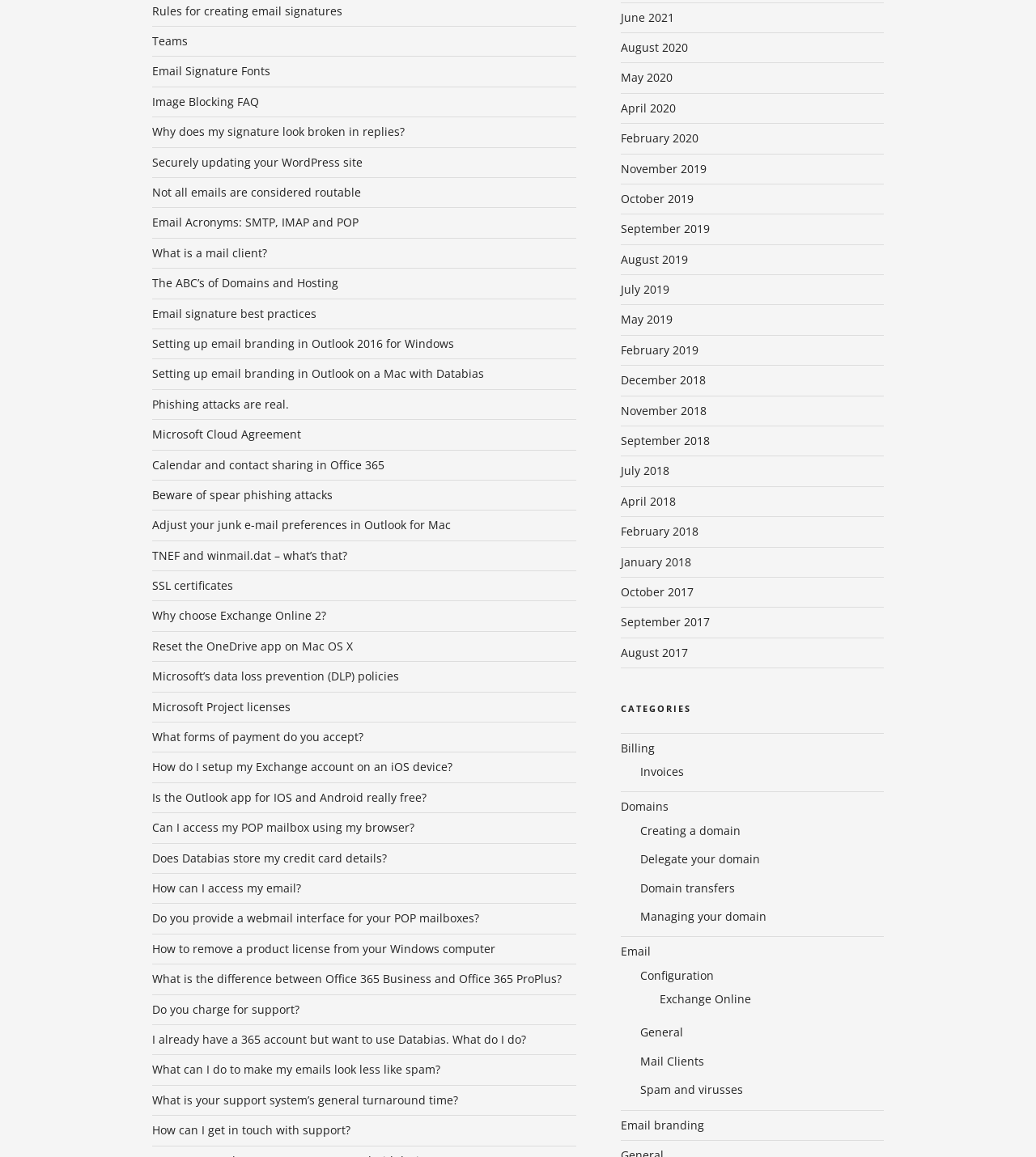Find the bounding box of the UI element described as follows: "alt="NavajoWOTD Home Page"".

None